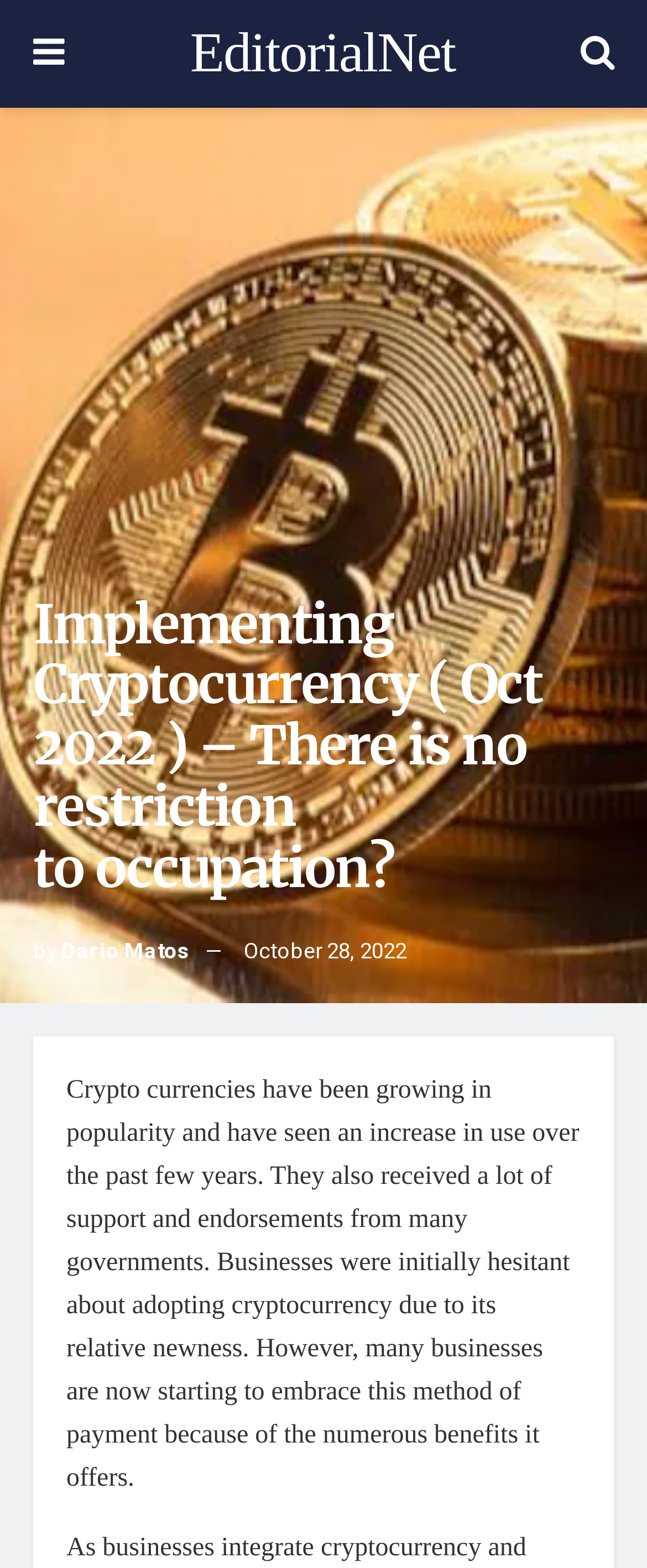Please use the details from the image to answer the following question comprehensively:
What is the current trend of cryptocurrency usage?

The current trend of cryptocurrency usage can be inferred by reading the introductory sentence, which mentions that crypto currencies have been growing in popularity and have seen an increase in use over the past few years.